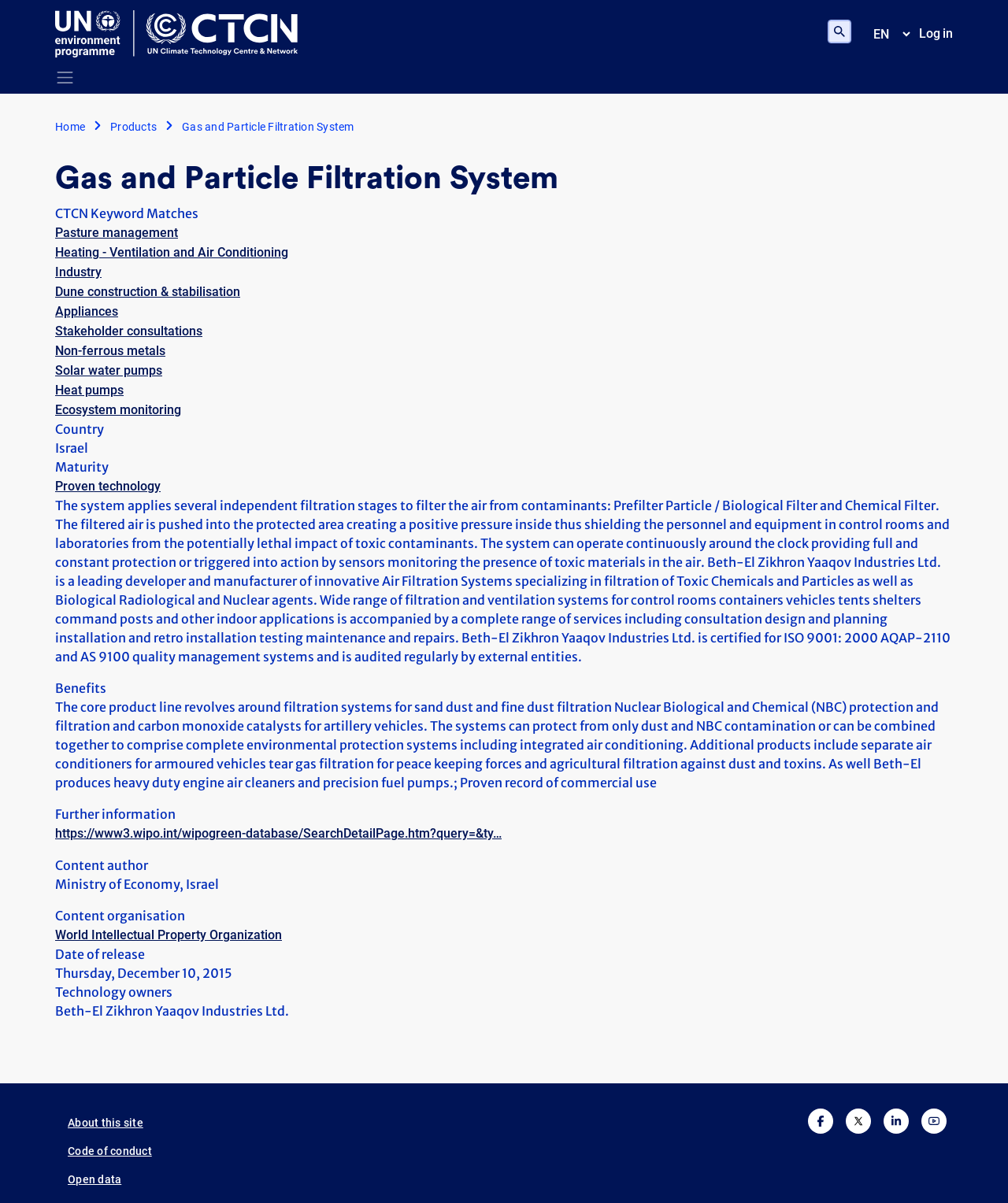Provide the bounding box coordinates of the HTML element described by the text: "About this site". The coordinates should be in the format [left, top, right, bottom] with values between 0 and 1.

[0.061, 0.921, 0.157, 0.945]